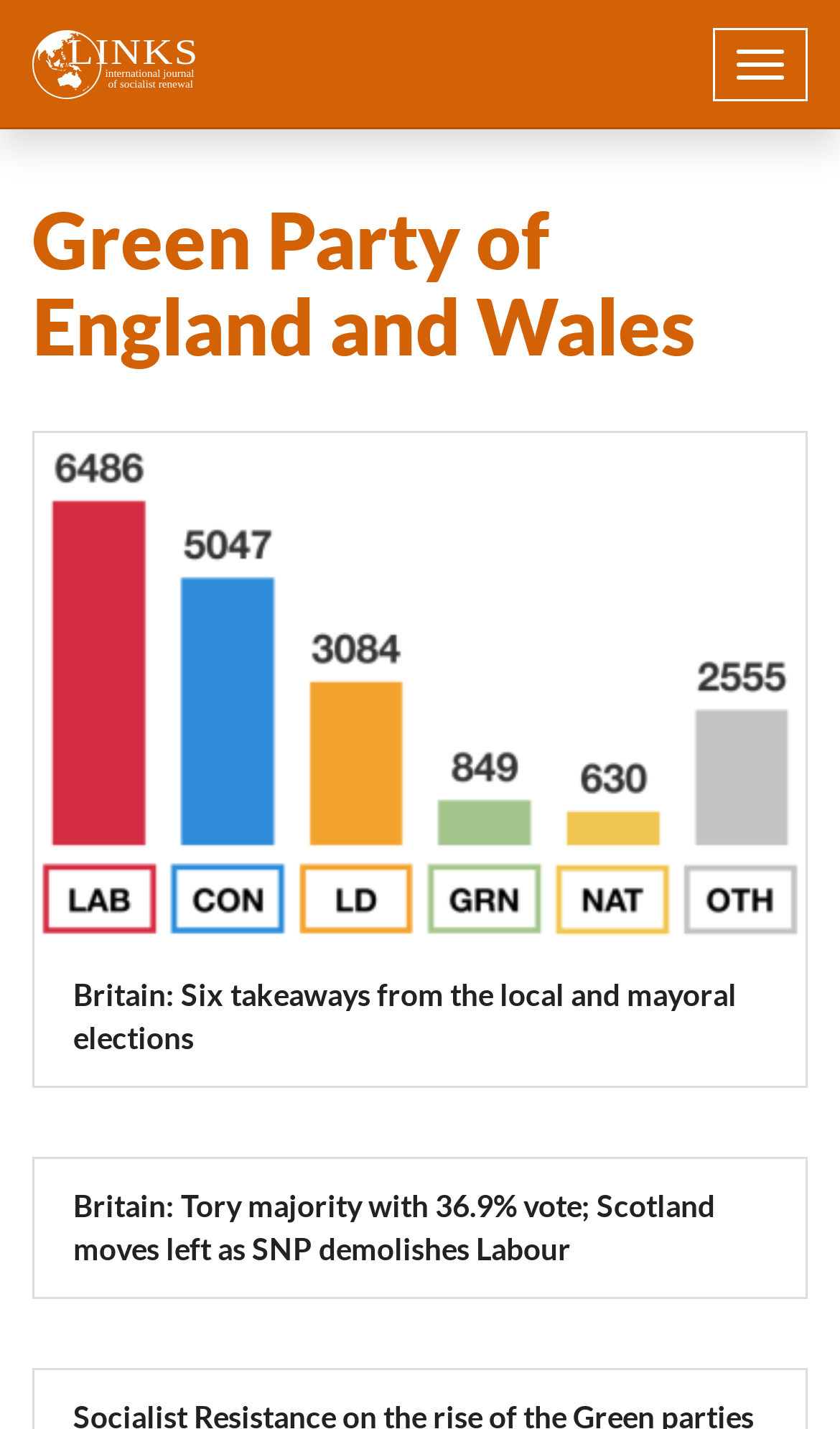Identify the bounding box for the UI element described as: "View my GitHub profile". The coordinates should be four float numbers between 0 and 1, i.e., [left, top, right, bottom].

None